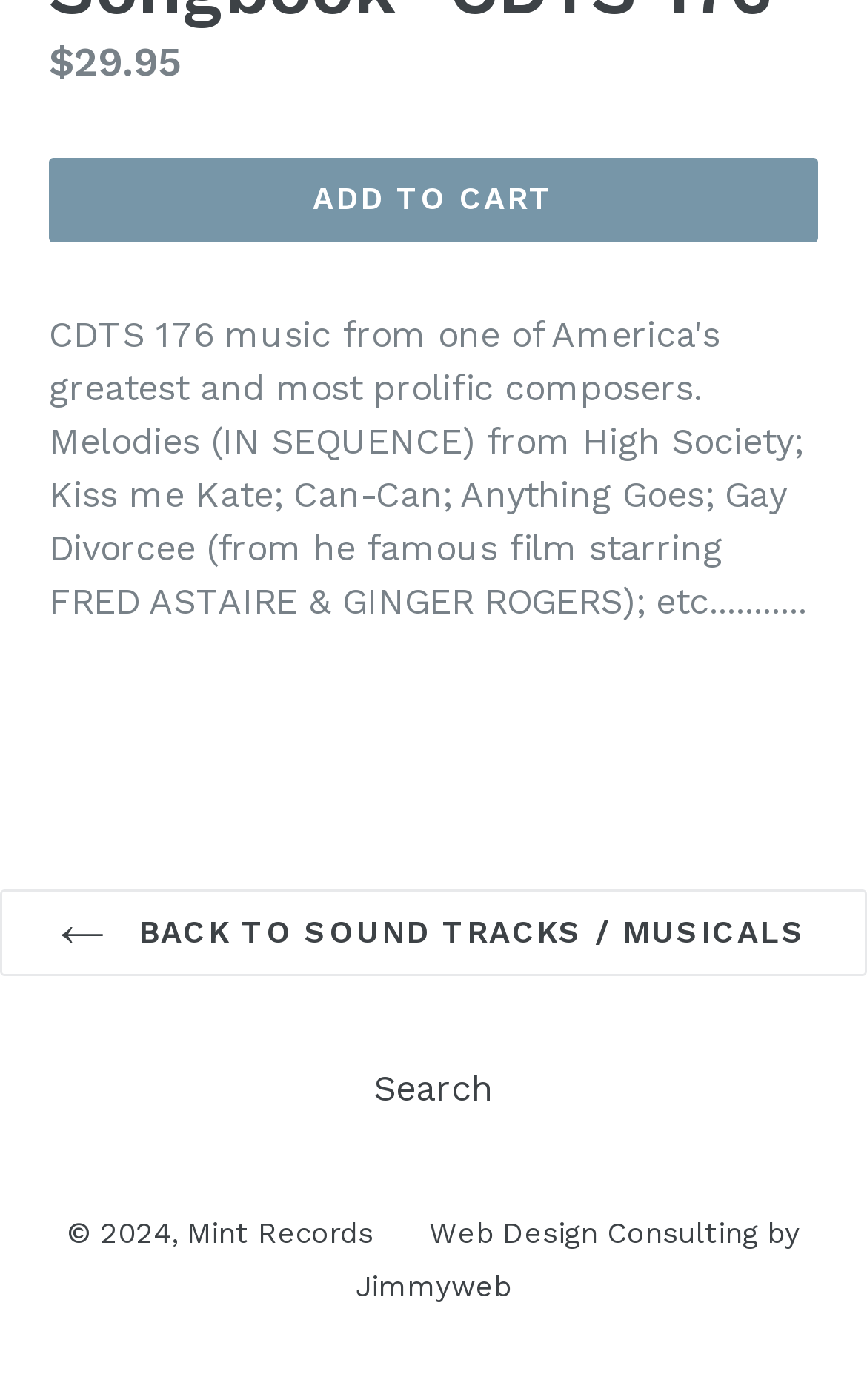From the webpage screenshot, identify the region described by Add to cart. Provide the bounding box coordinates as (top-left x, top-left y, bottom-right x, bottom-right y), with each value being a floating point number between 0 and 1.

[0.056, 0.113, 0.944, 0.172]